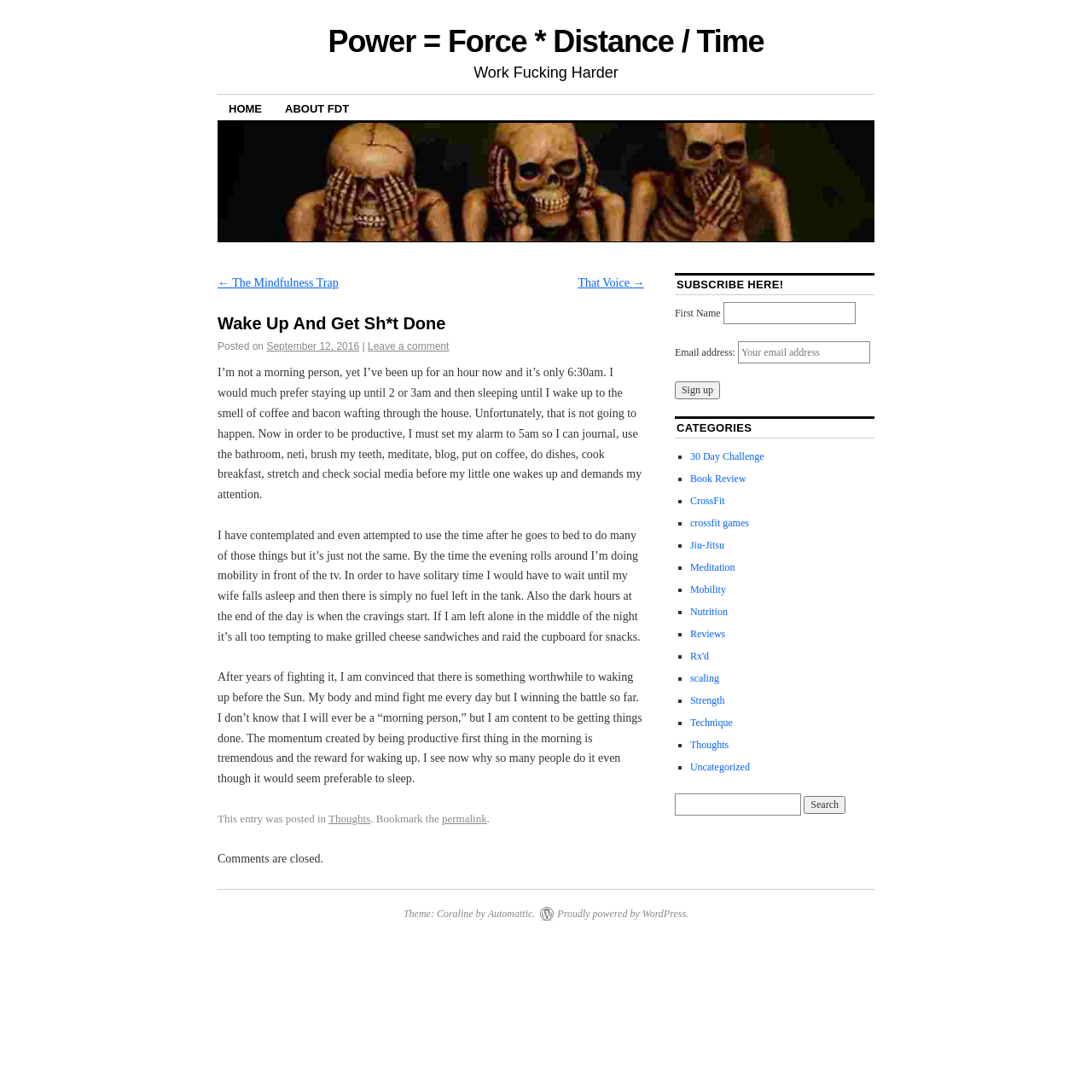Could you please study the image and provide a detailed answer to the question:
How many textboxes are in the subscription form?

The subscription form contains two textboxes, one with the label 'First Name' and another with the label 'Email address:', which are used to collect the user's first name and email address, respectively.